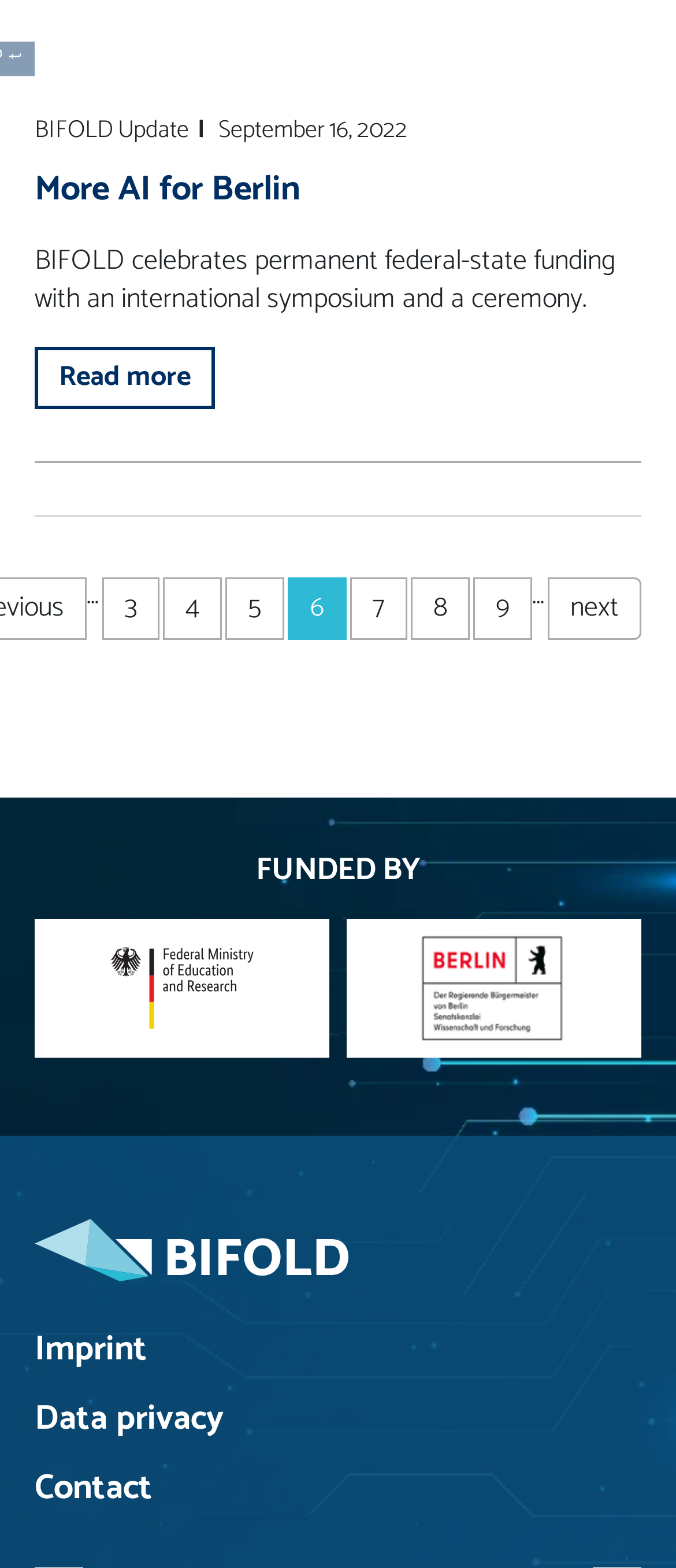Using the element description provided, determine the bounding box coordinates in the format (top-left x, top-left y, bottom-right x, bottom-right y). Ensure that all values are floating point numbers between 0 and 1. Element description: 5

[0.333, 0.368, 0.421, 0.408]